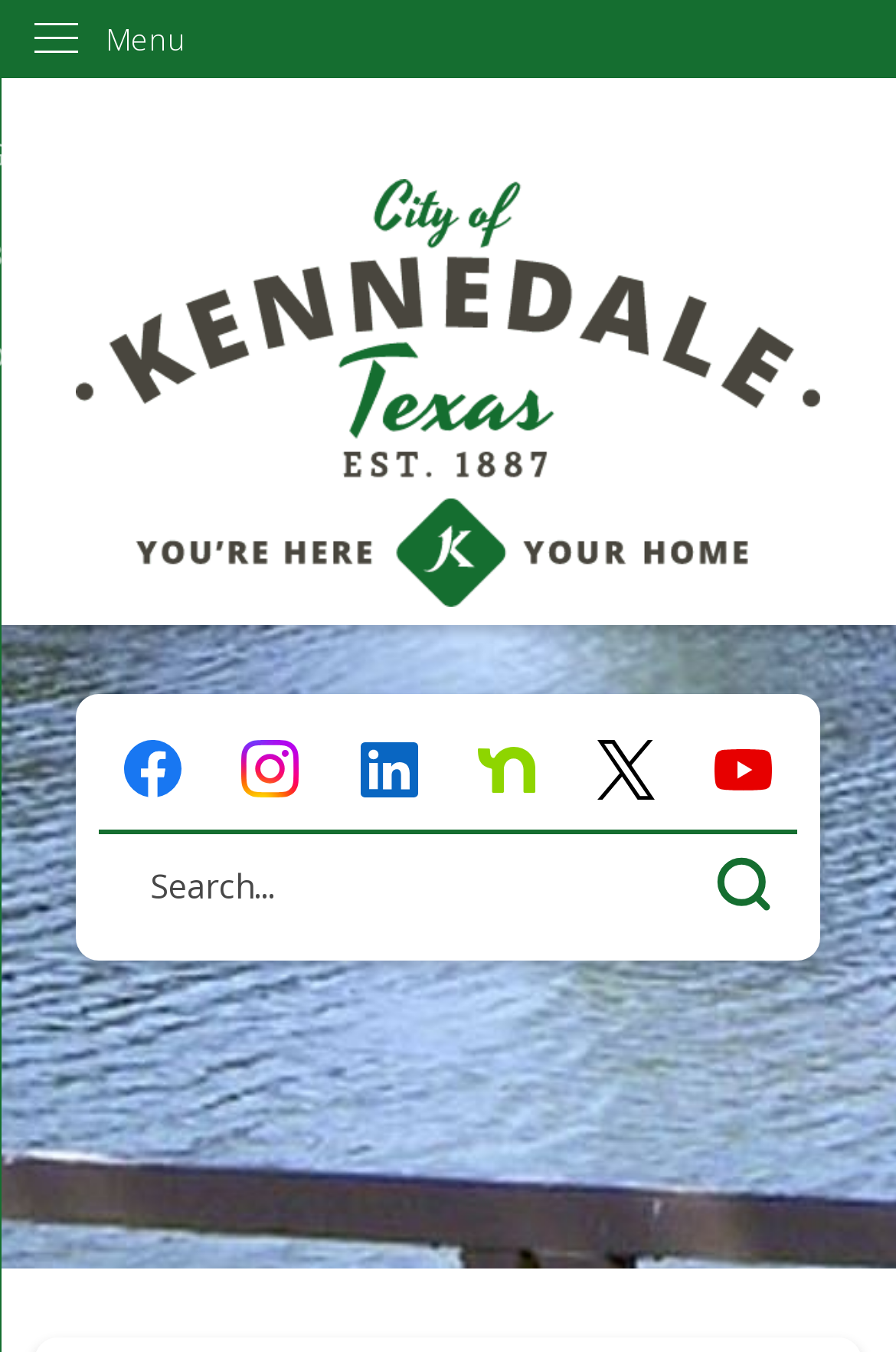Find the bounding box coordinates of the area that needs to be clicked in order to achieve the following instruction: "Go to home page". The coordinates should be specified as four float numbers between 0 and 1, i.e., [left, top, right, bottom].

[0.097, 0.971, 0.19, 0.999]